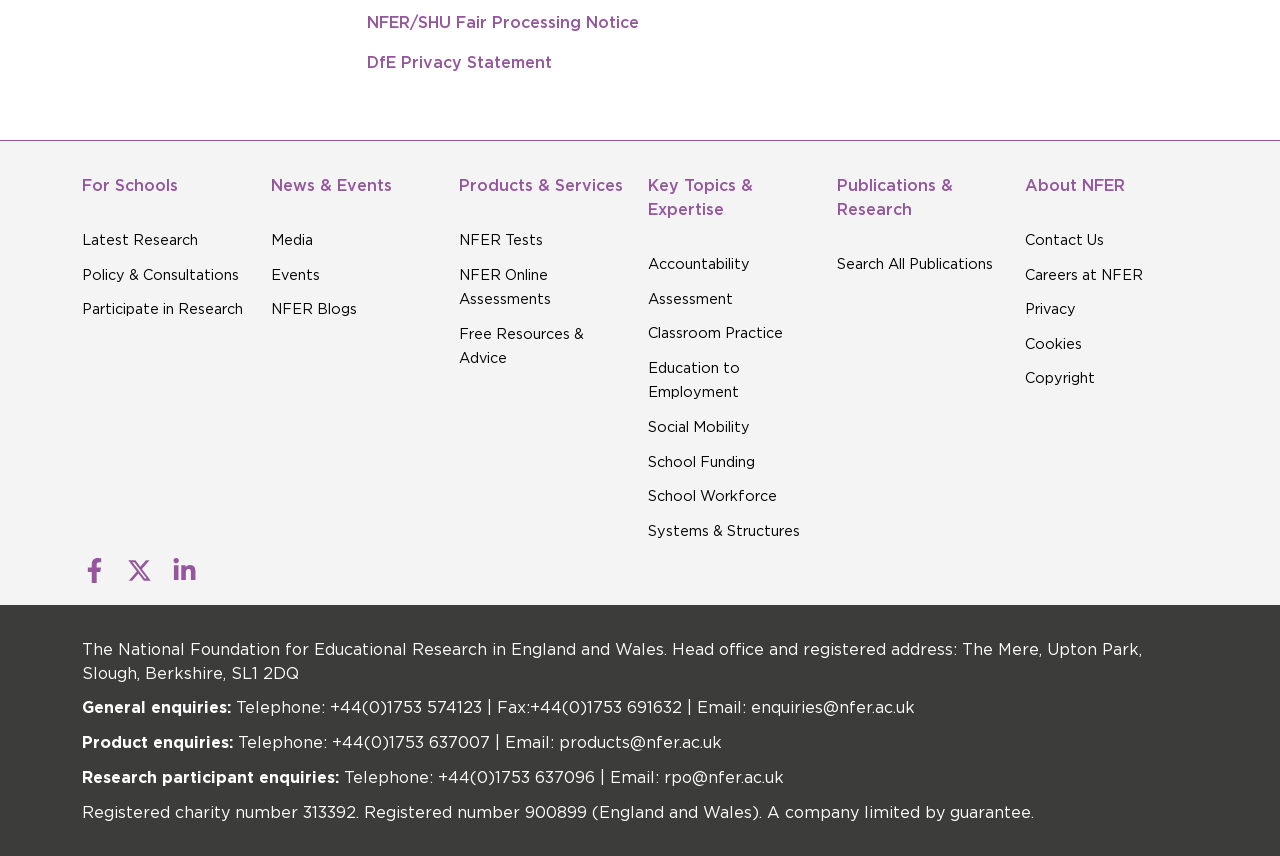Locate the bounding box coordinates of the clickable element to fulfill the following instruction: "Explore the latest research". Provide the coordinates as four float numbers between 0 and 1 in the format [left, top, right, bottom].

[0.064, 0.27, 0.155, 0.291]